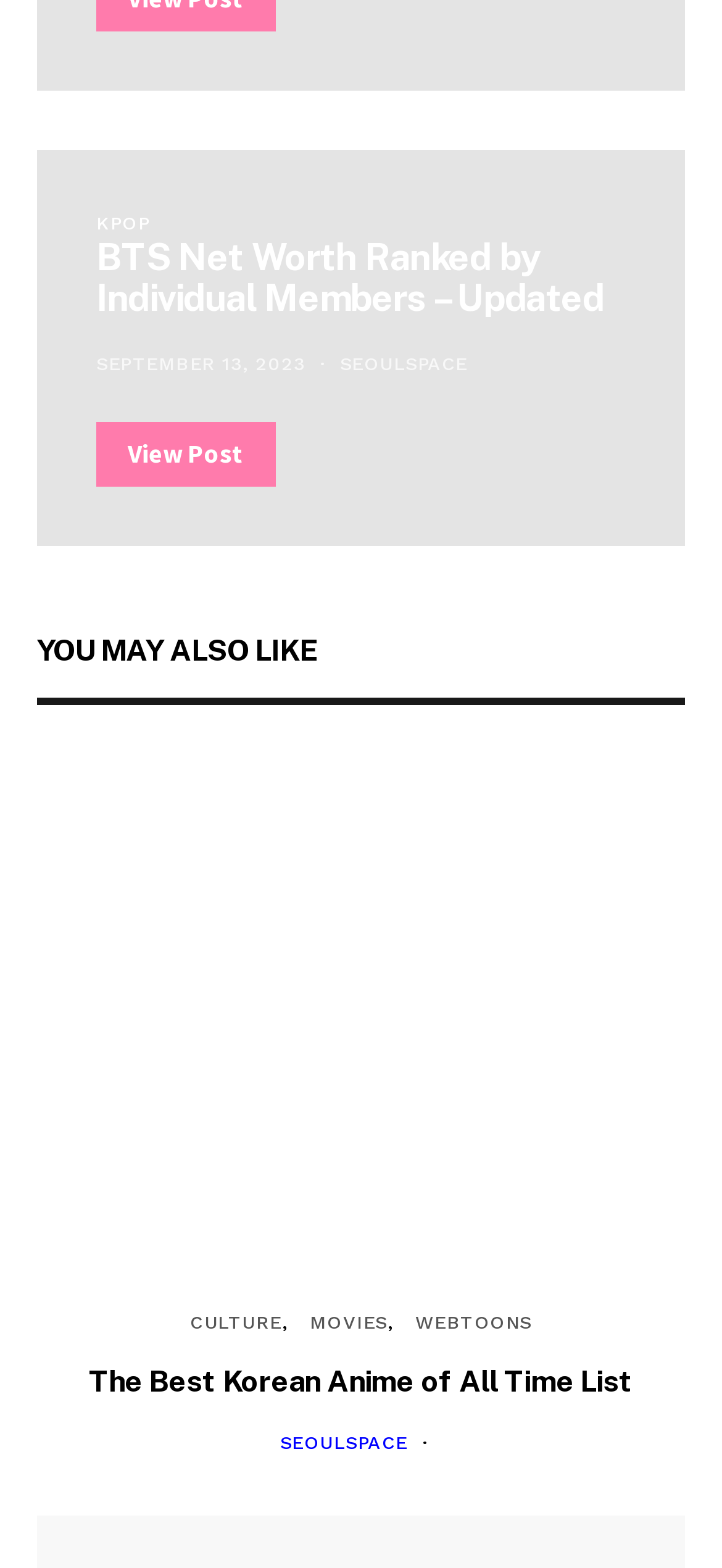Can you show the bounding box coordinates of the region to click on to complete the task described in the instruction: "Read about the best Korean anime of all time"?

[0.123, 0.87, 0.877, 0.892]